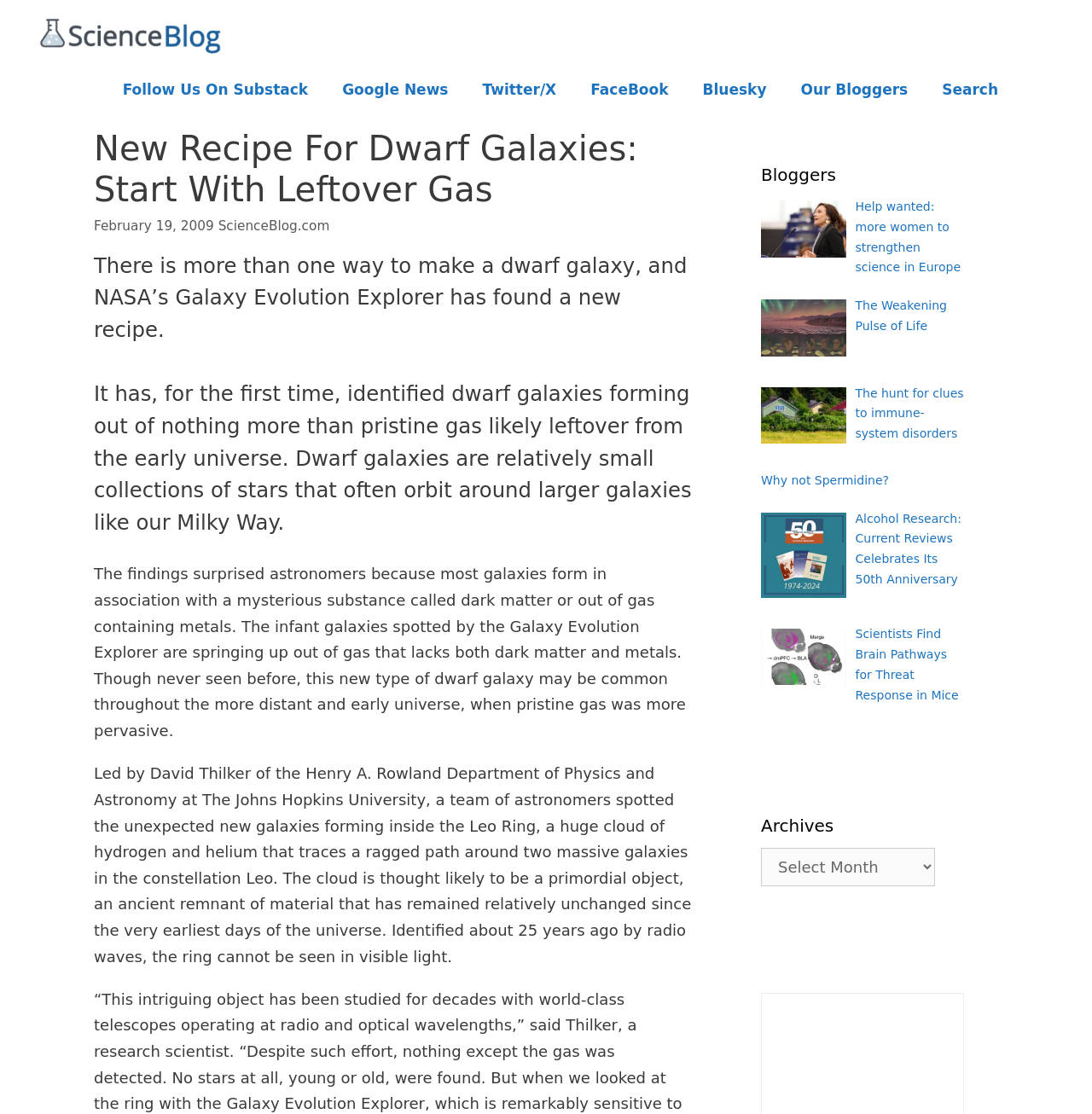Please identify the bounding box coordinates of the region to click in order to complete the given instruction: "Select an archive". The coordinates should be four float numbers between 0 and 1, i.e., [left, top, right, bottom].

[0.697, 0.761, 0.856, 0.795]